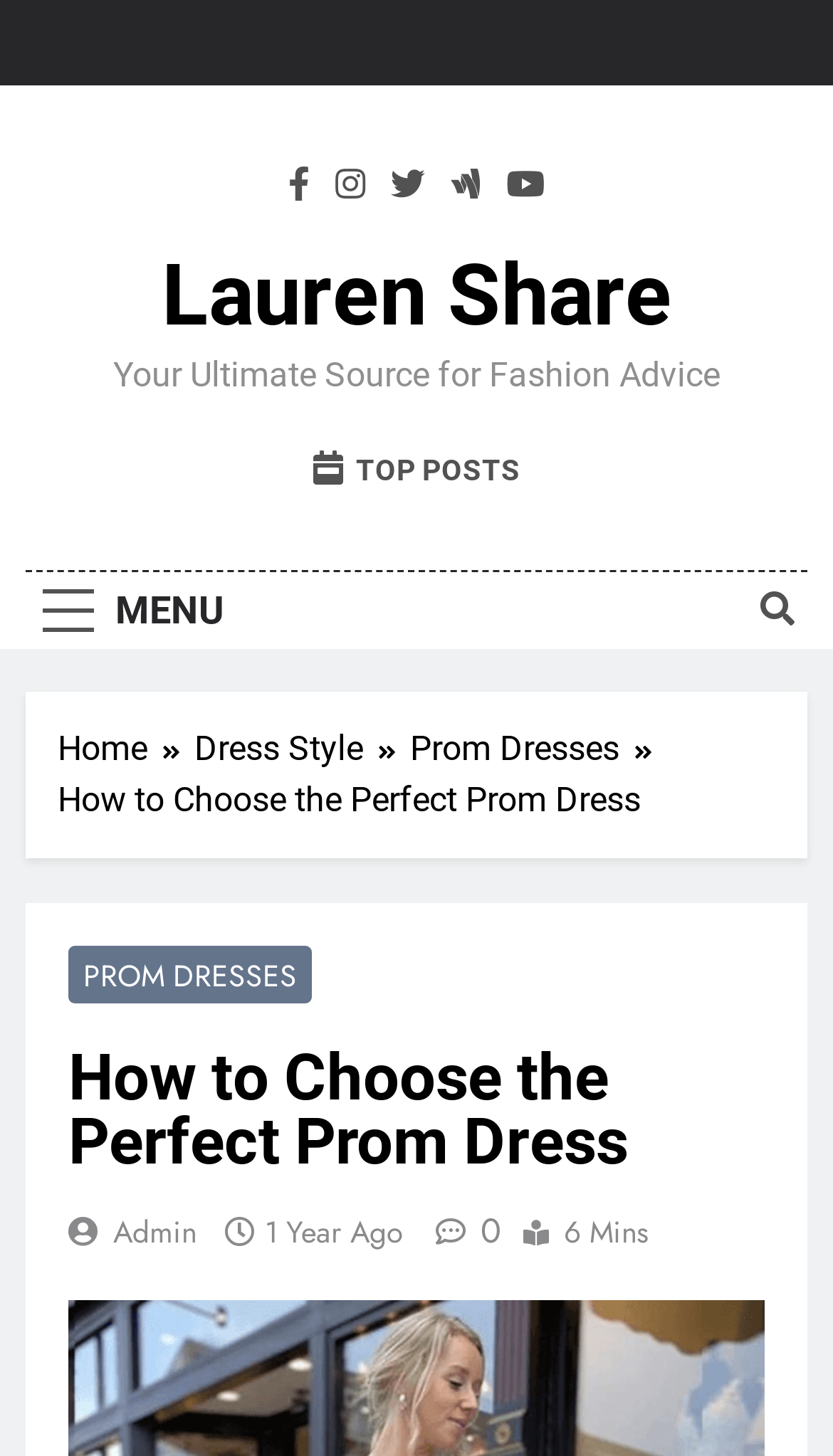What type of posts are listed in the link element?
Deliver a detailed and extensive answer to the question.

The link element with the text ' TOP POSTS' suggests that it lists the top posts on the website, which are likely the most popular or highly-rated articles.